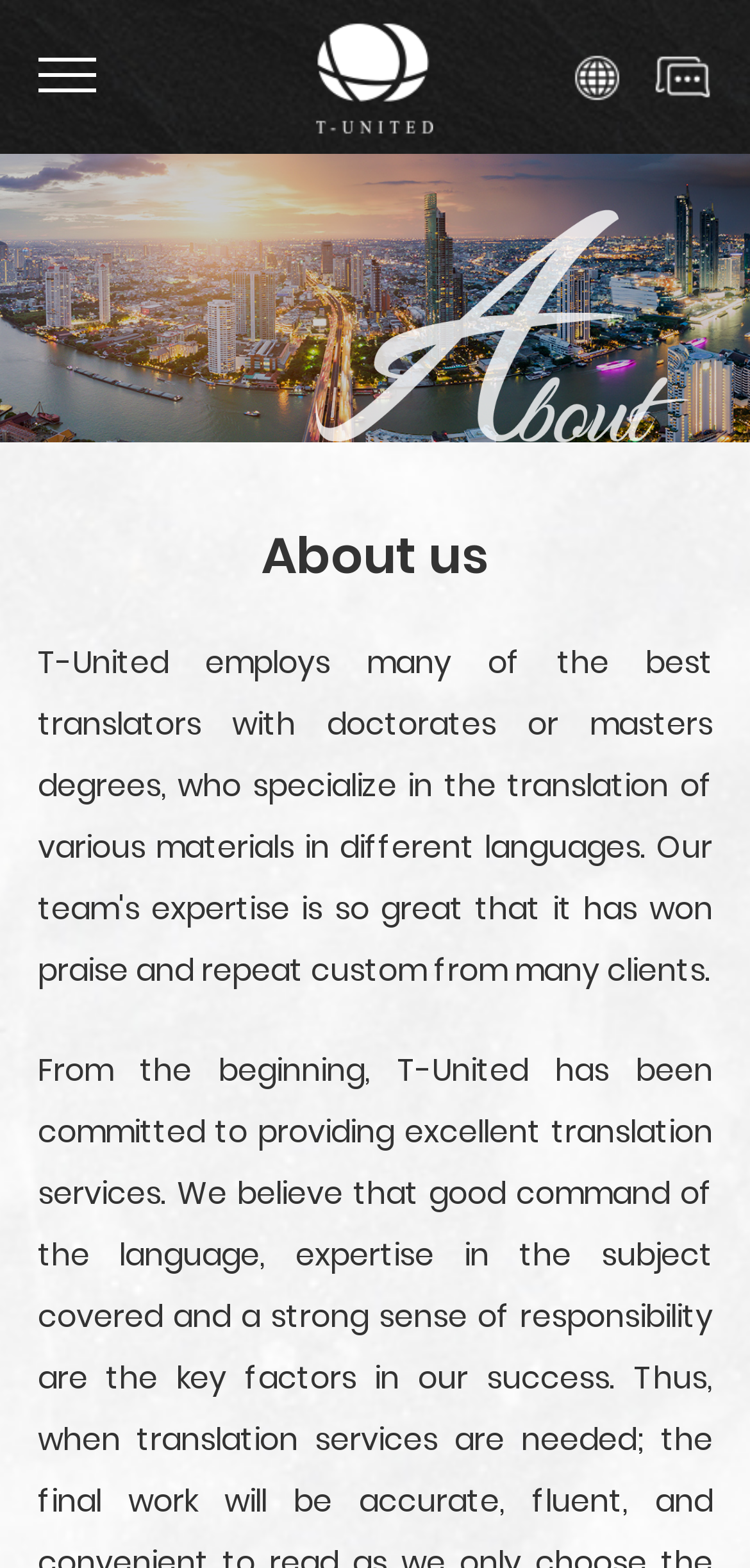What is the topic of the webpage?
Based on the visual details in the image, please answer the question thoroughly.

The heading 'About us' is present on the webpage, indicating that the topic of the webpage is about the company itself, likely providing information about its history, mission, or values.